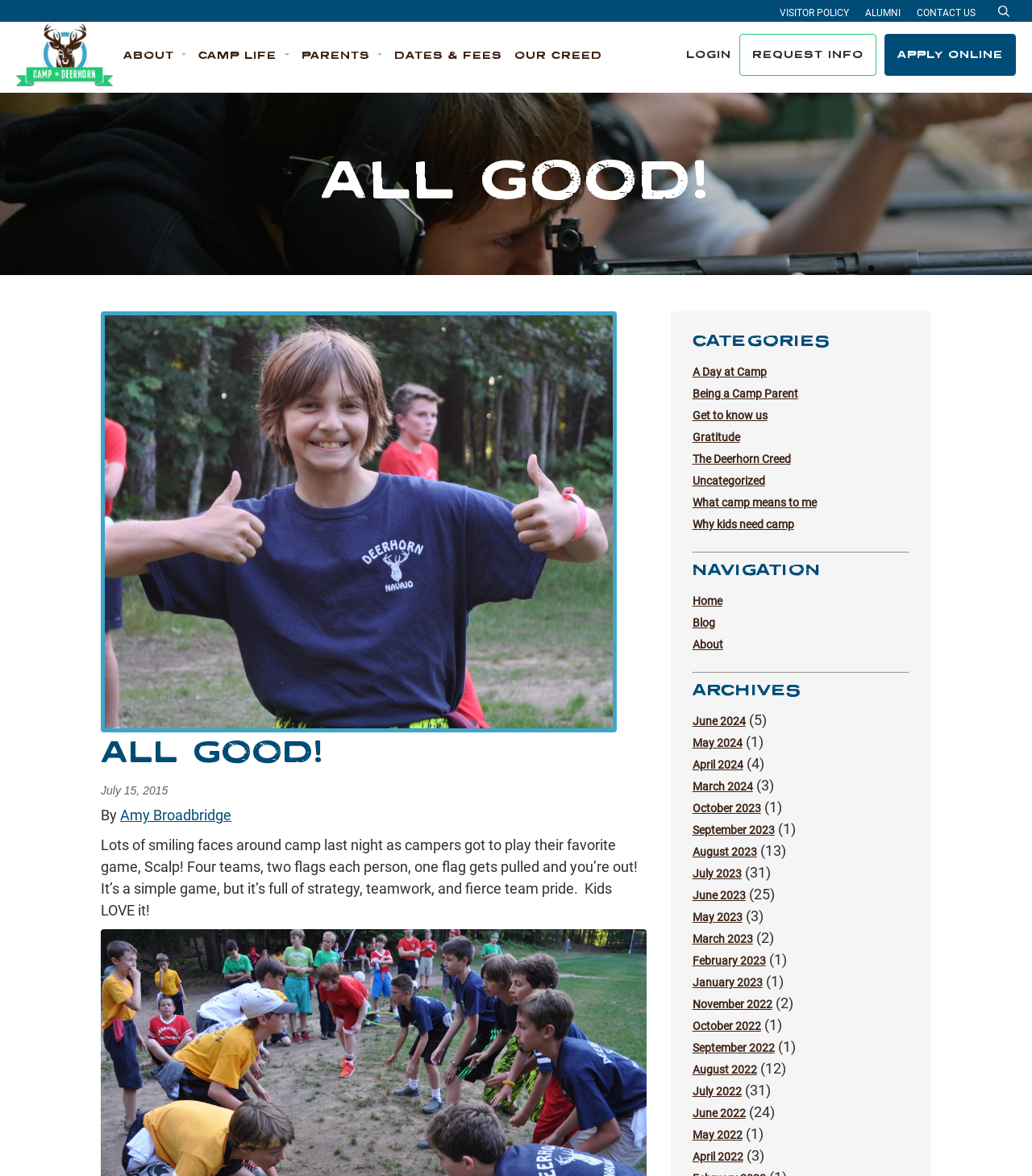What is the purpose of the 'Scalp' game?
Answer the question in as much detail as possible.

The text on the webpage describes the 'Scalp' game as 'full of strategy, teamwork, and fierce team pride'. This implies that the purpose of the game is to promote teamwork and strategy among the campers.